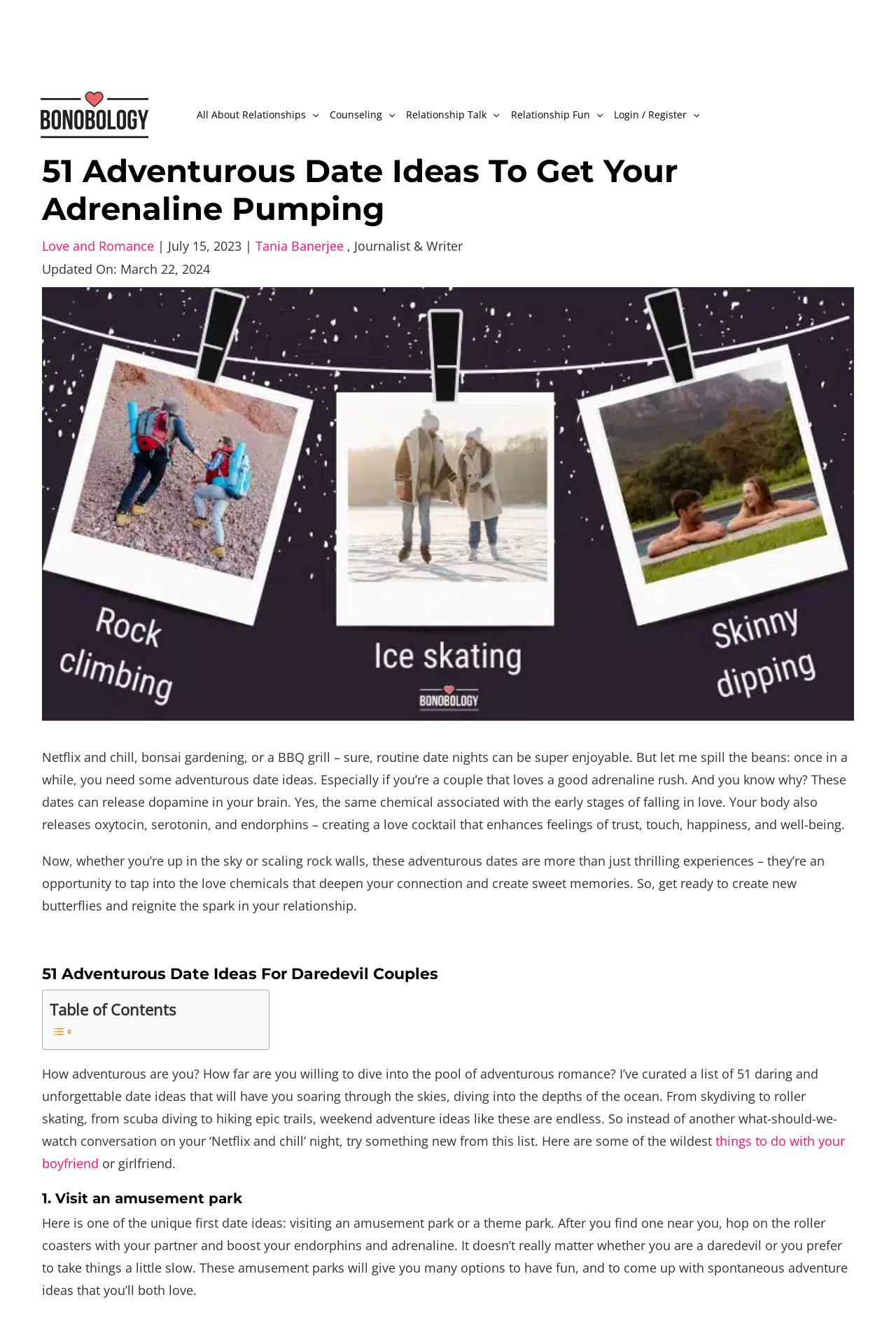Identify the bounding box coordinates of the area that should be clicked in order to complete the given instruction: "Explore the 51 Adventurous Date Ideas list". The bounding box coordinates should be four float numbers between 0 and 1, i.e., [left, top, right, bottom].

[0.047, 0.716, 0.953, 0.734]